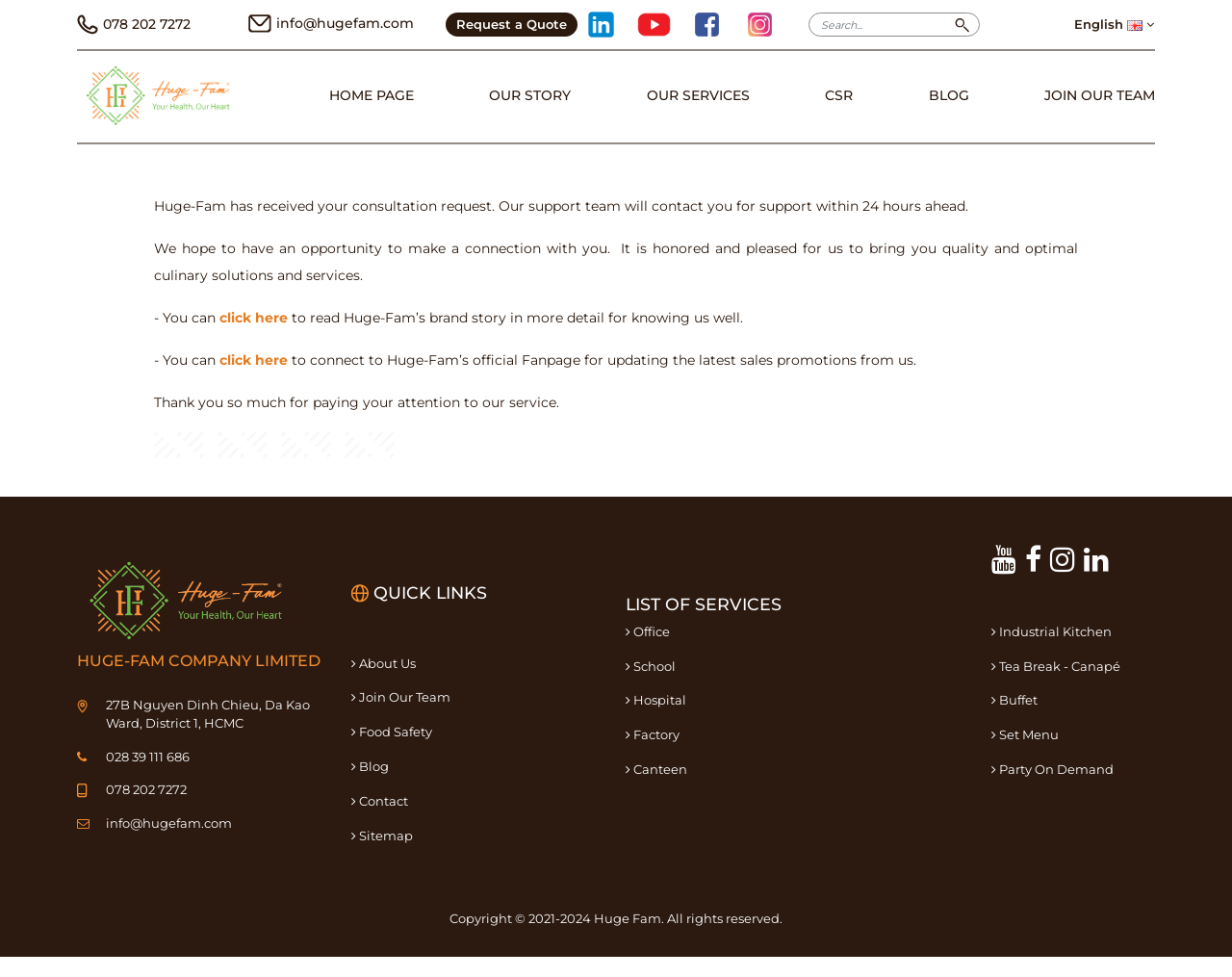Please identify the coordinates of the bounding box for the clickable region that will accomplish this instruction: "Switch to English language".

[0.862, 0.009, 0.938, 0.042]